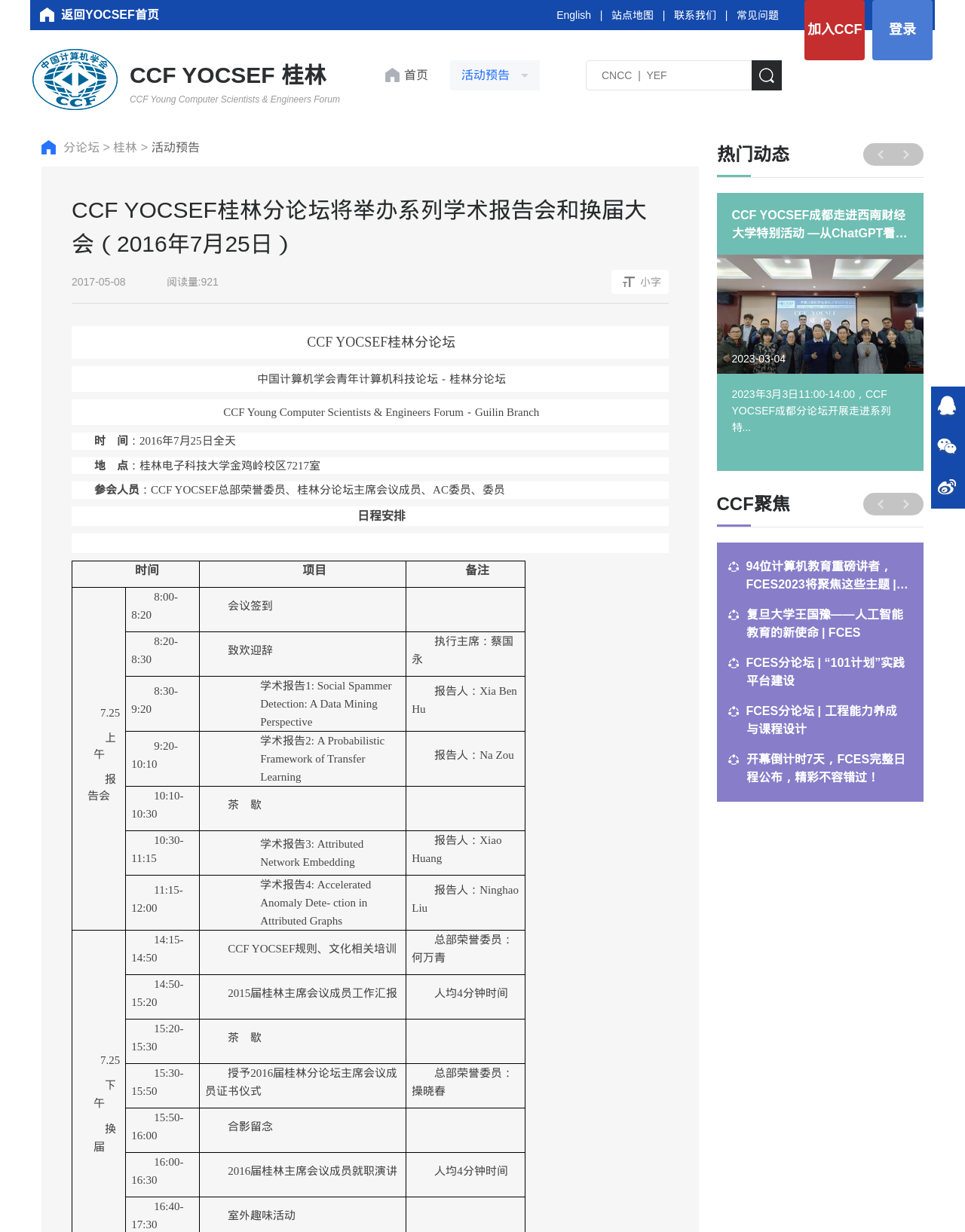Determine the bounding box coordinates of the clickable region to carry out the instruction: "Click the '桂林' link".

[0.117, 0.114, 0.146, 0.125]